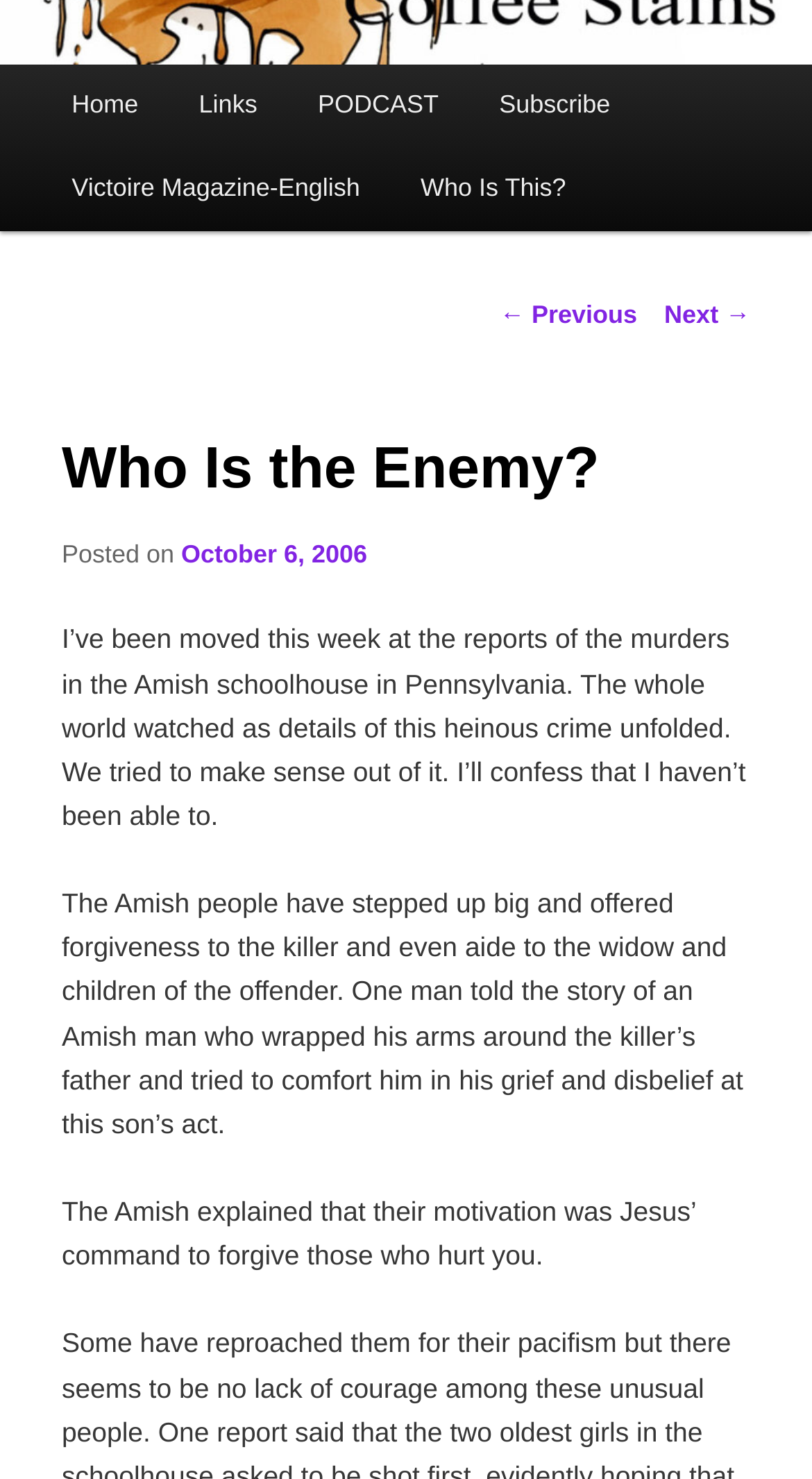Given the element description "Who Is This?", identify the bounding box of the corresponding UI element.

[0.481, 0.1, 0.734, 0.157]